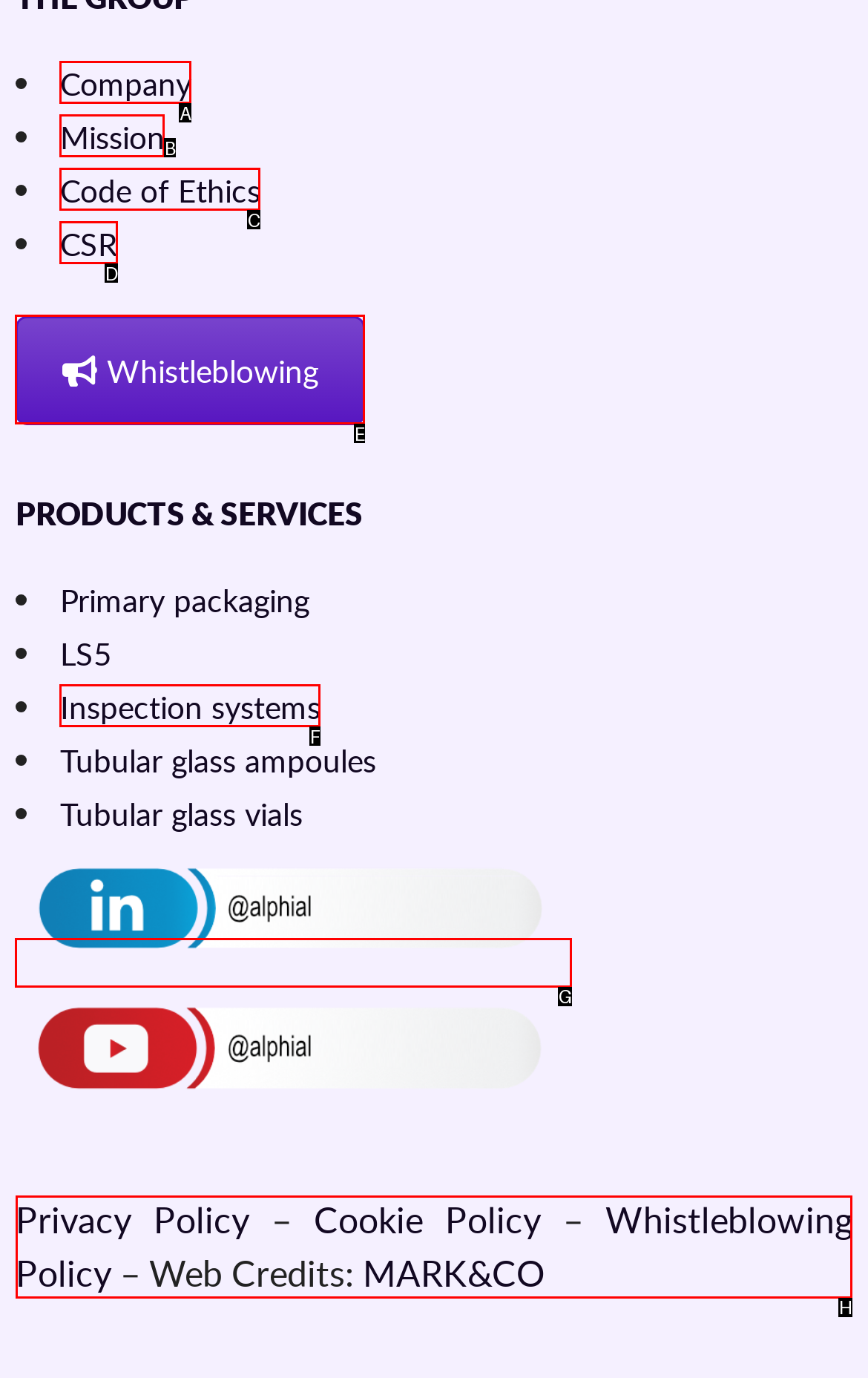Select the correct UI element to click for this task: View Whistleblowing Policy.
Answer using the letter from the provided options.

H